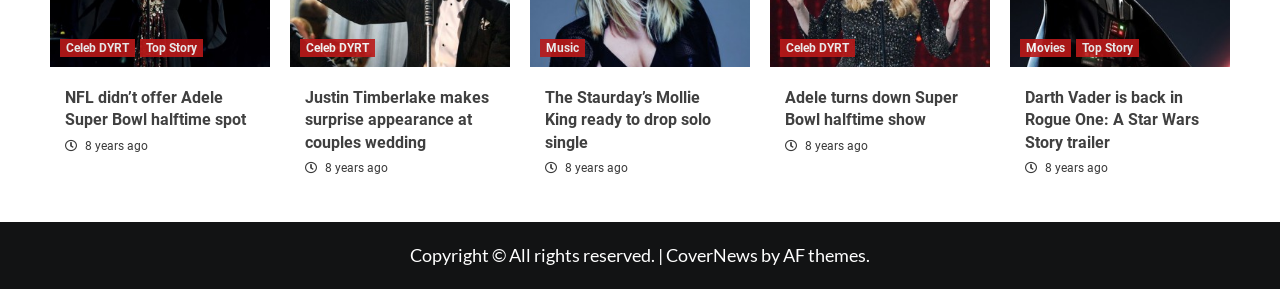Please locate the clickable area by providing the bounding box coordinates to follow this instruction: "Go to CoverNews".

[0.52, 0.845, 0.592, 0.921]